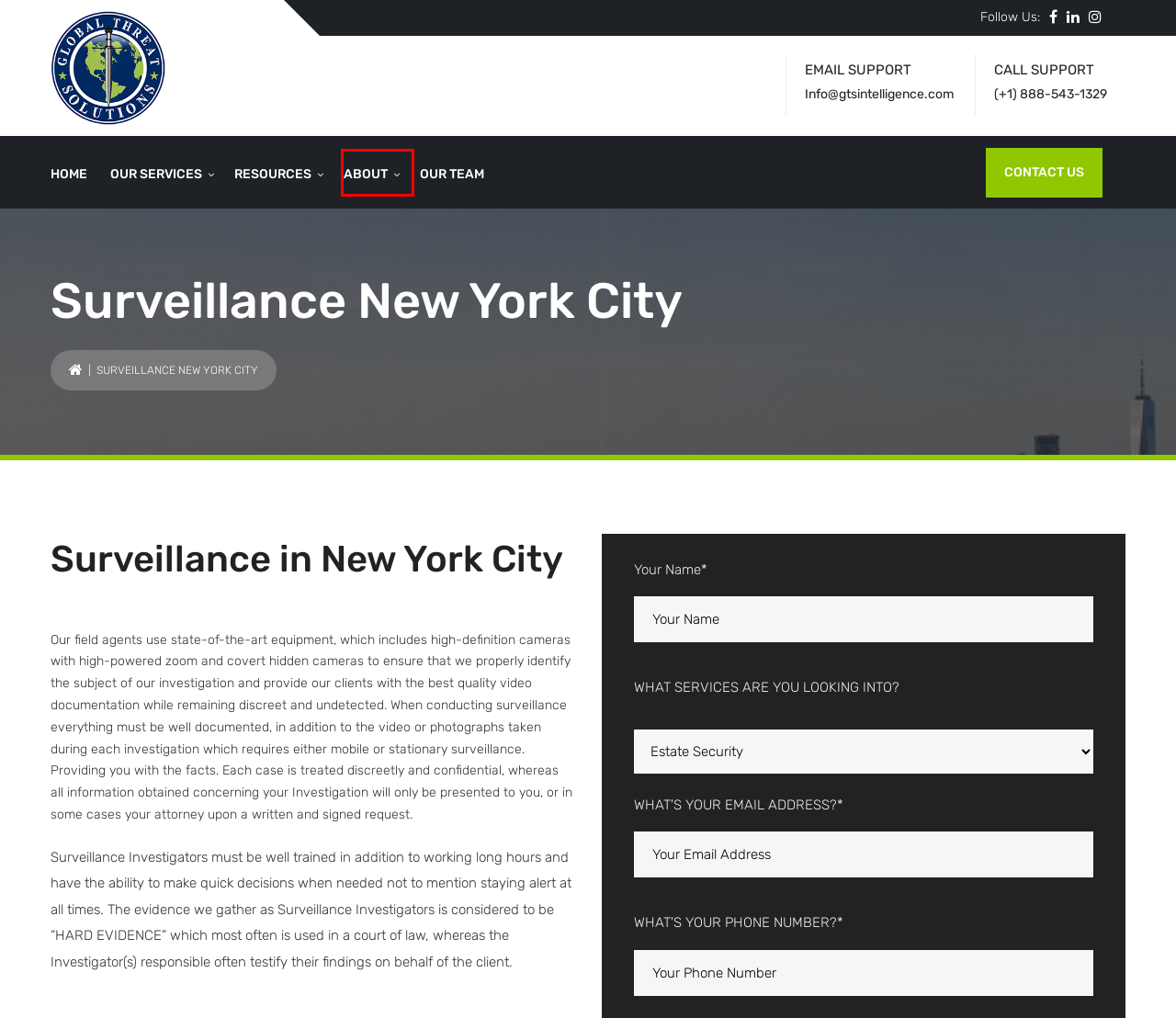You are provided with a screenshot of a webpage where a red rectangle bounding box surrounds an element. Choose the description that best matches the new webpage after clicking the element in the red bounding box. Here are the choices:
A. International Executive Protection Services | All Inclusive
B. Residential Security Services - Protection Security
C. Business Diligence Investigation Service - Global Threat Solutions
D. Contact Us - Global Threat Solutions
E. Global Threat Solutions - Executive Protection, Luxury Retail Security
F. Estate Security Services - Global Threat Solutions
G. Our Team - Global Threat Solutions
H. About Us - International Private Investigations

H